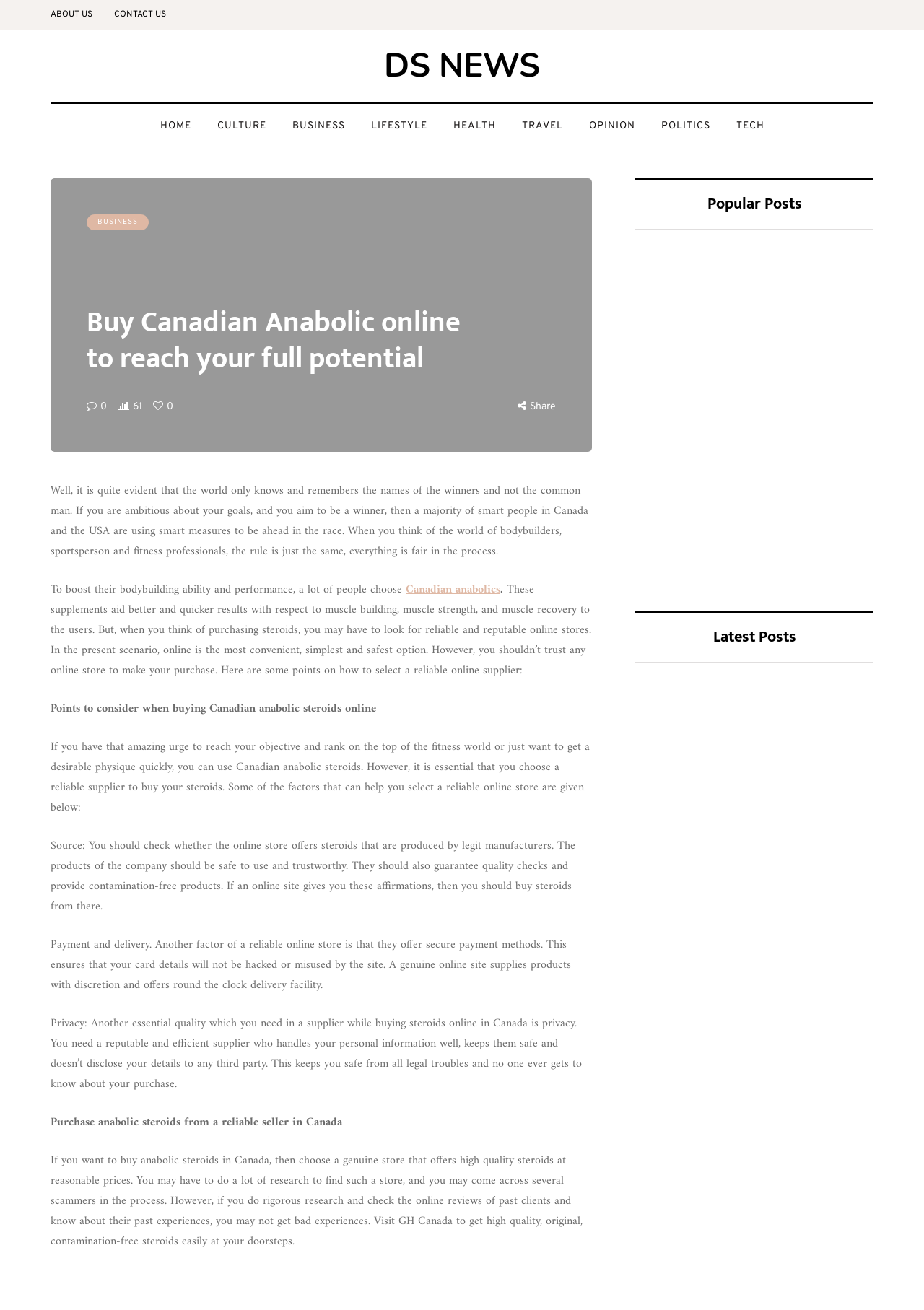Describe all visible elements and their arrangement on the webpage.

This webpage is a news article or blog post from DS News, with a focus on health and fitness. At the top of the page, there is a navigation menu with links to various sections, including "ABOUT US", "CONTACT US", "HOME", "CULTURE", "BUSINESS", "LIFESTYLE", "HEALTH", "TRAVEL", "OPINION", "POLITICS", and "TECH". 

Below the navigation menu, there is a heading that reads "Buy Canadian Anabolic online to reach your full potential". This is followed by a main content section that discusses the use of anabolic steroids in bodybuilding and fitness. The article explains that many people use these supplements to improve their performance and physique, but it is essential to choose a reliable online supplier to purchase from. 

The article then provides some points to consider when buying Canadian anabolic steroids online, including the source of the products, payment and delivery methods, and privacy. It also recommends purchasing from a reputable seller in Canada.

On the right-hand side of the page, there is a complementary section that displays popular posts, including articles about nutrition, car maintenance, and manga scanlation. Each post has a heading and a link to read more. 

At the bottom of the page, there is another section that displays the latest posts, including articles about games, CPR and first aid, and the gaming industry. Each post has a heading, a link to read more, and a share button.